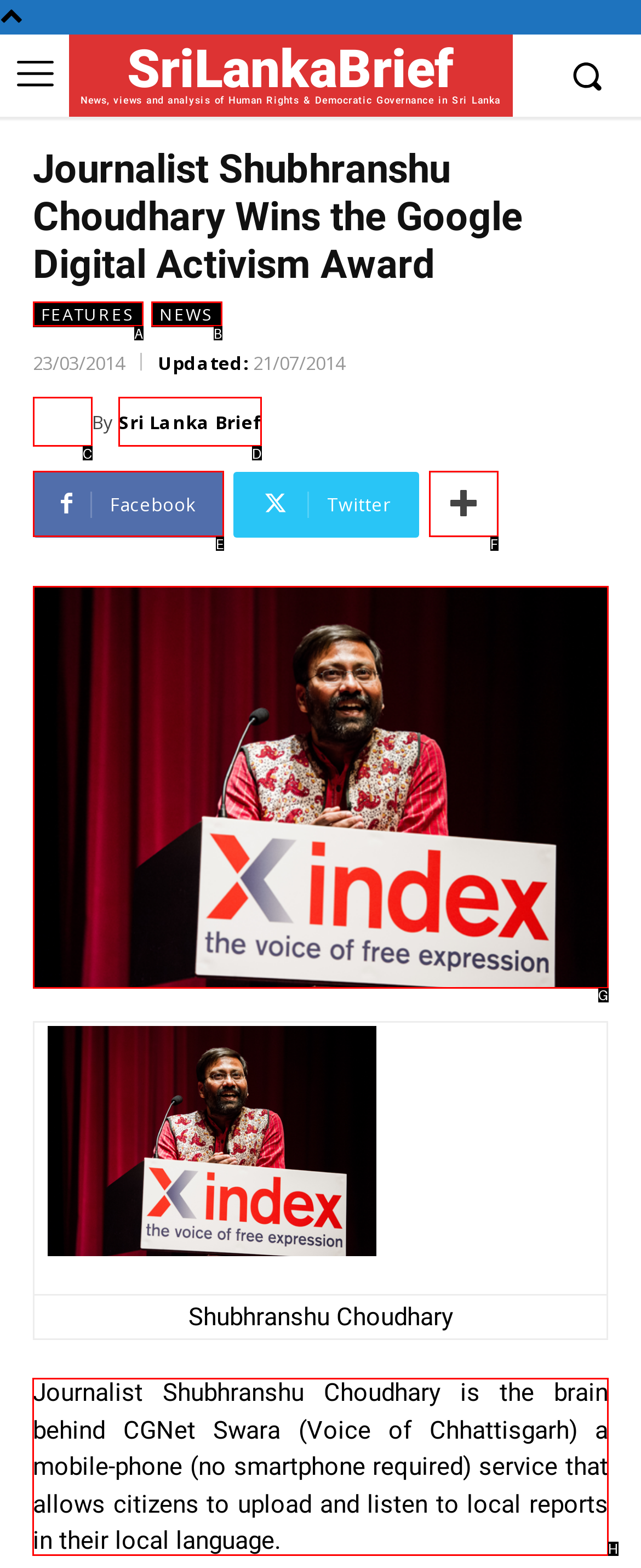Choose the letter of the option that needs to be clicked to perform the task: Read the article about Shubhranshu Choudhary. Answer with the letter.

H